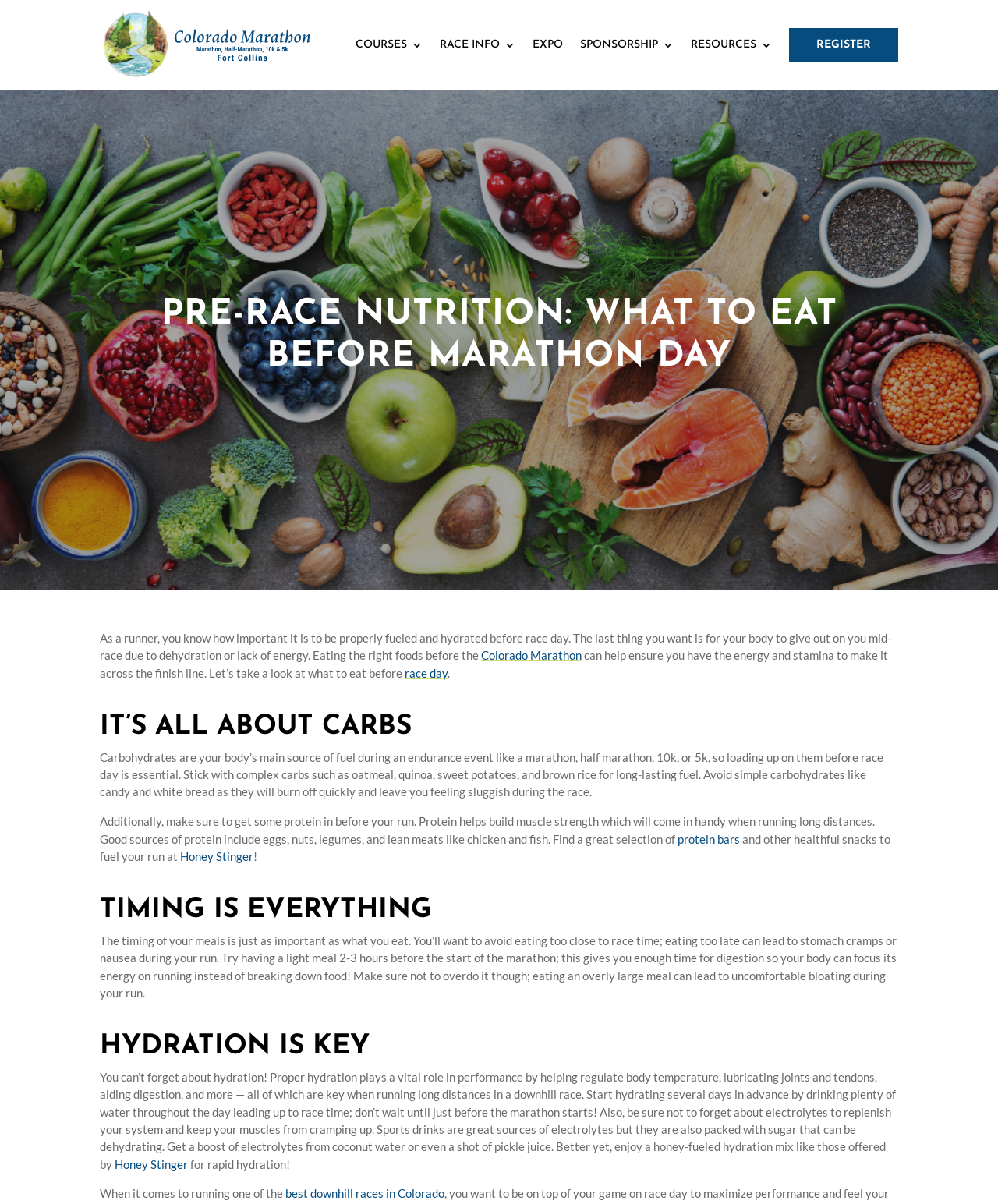Can you specify the bounding box coordinates for the region that should be clicked to fulfill this instruction: "Click on the 'Skip to content' link".

None